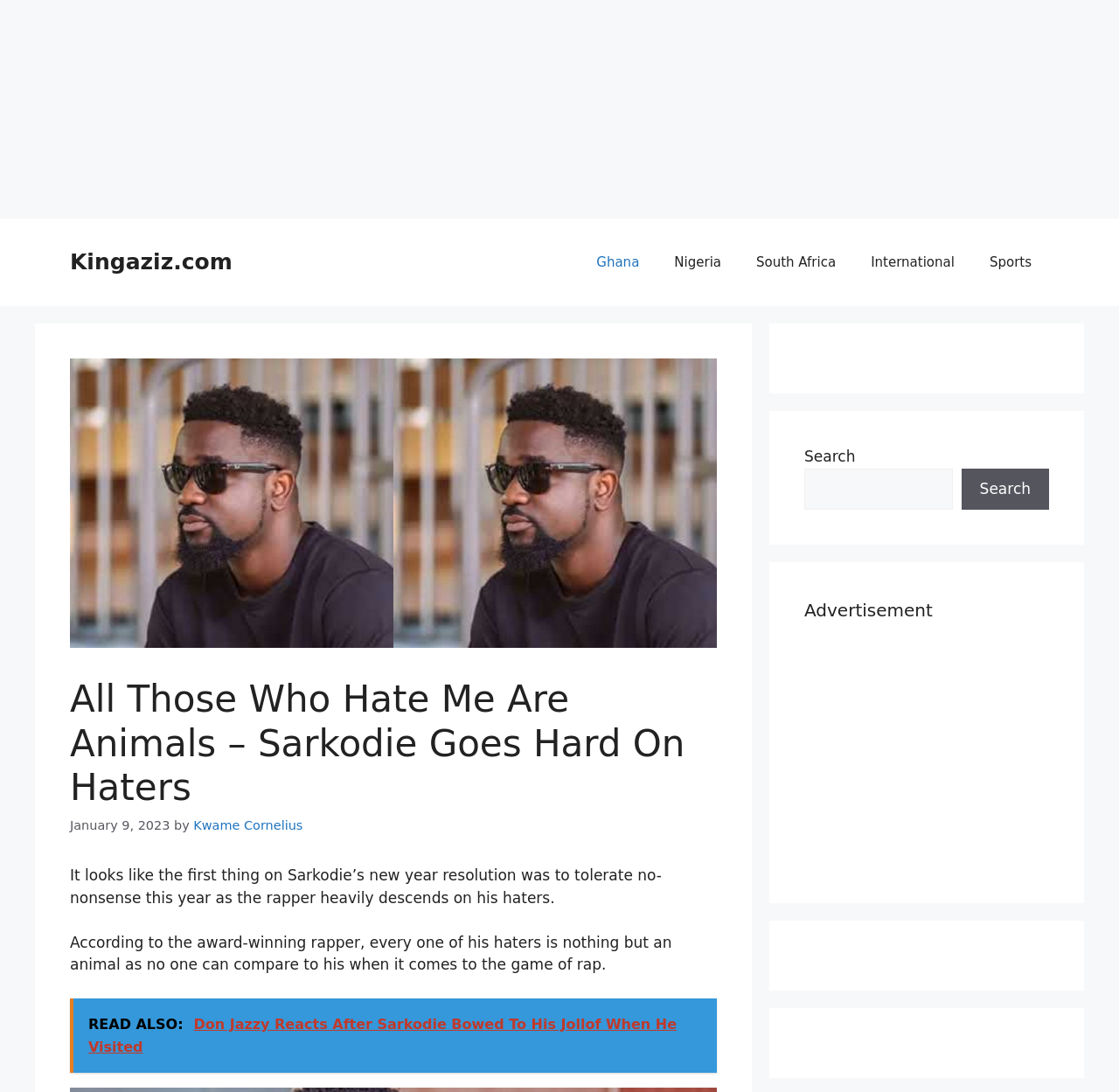Can you identify the bounding box coordinates of the clickable region needed to carry out this instruction: 'Click on the Sports link'? The coordinates should be four float numbers within the range of 0 to 1, stated as [left, top, right, bottom].

[0.869, 0.216, 0.938, 0.264]